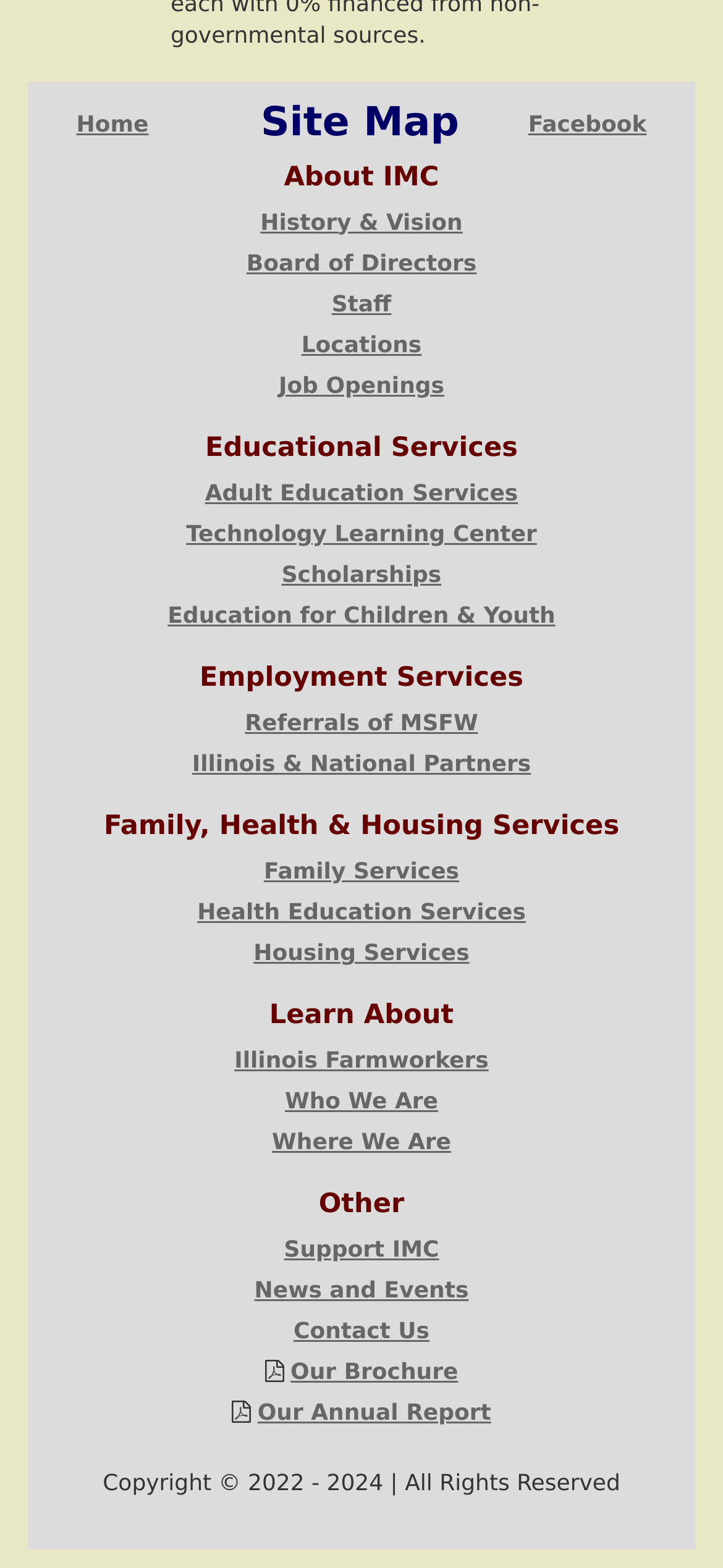Using the description "Blog", locate and provide the bounding box of the UI element.

None